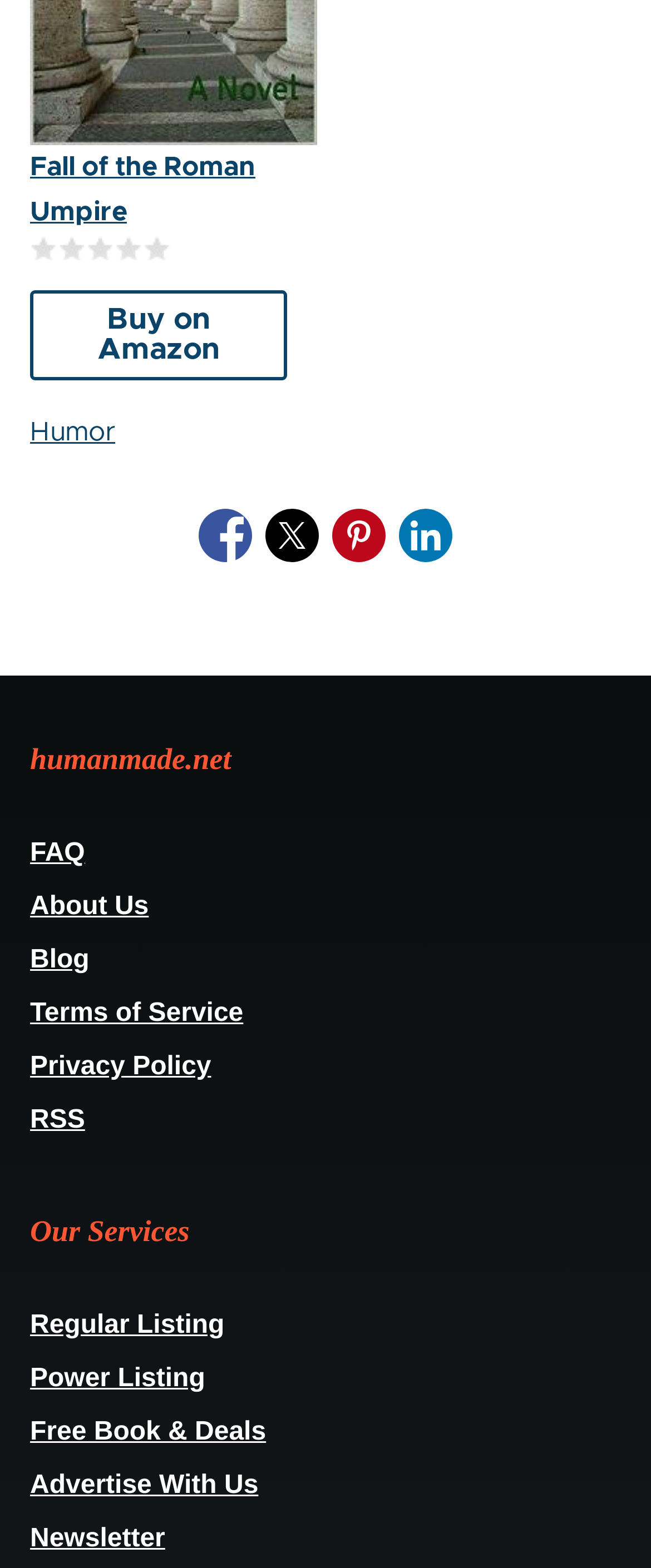Identify the bounding box coordinates of the region that should be clicked to execute the following instruction: "Visit the FAQ page".

[0.046, 0.532, 0.13, 0.553]